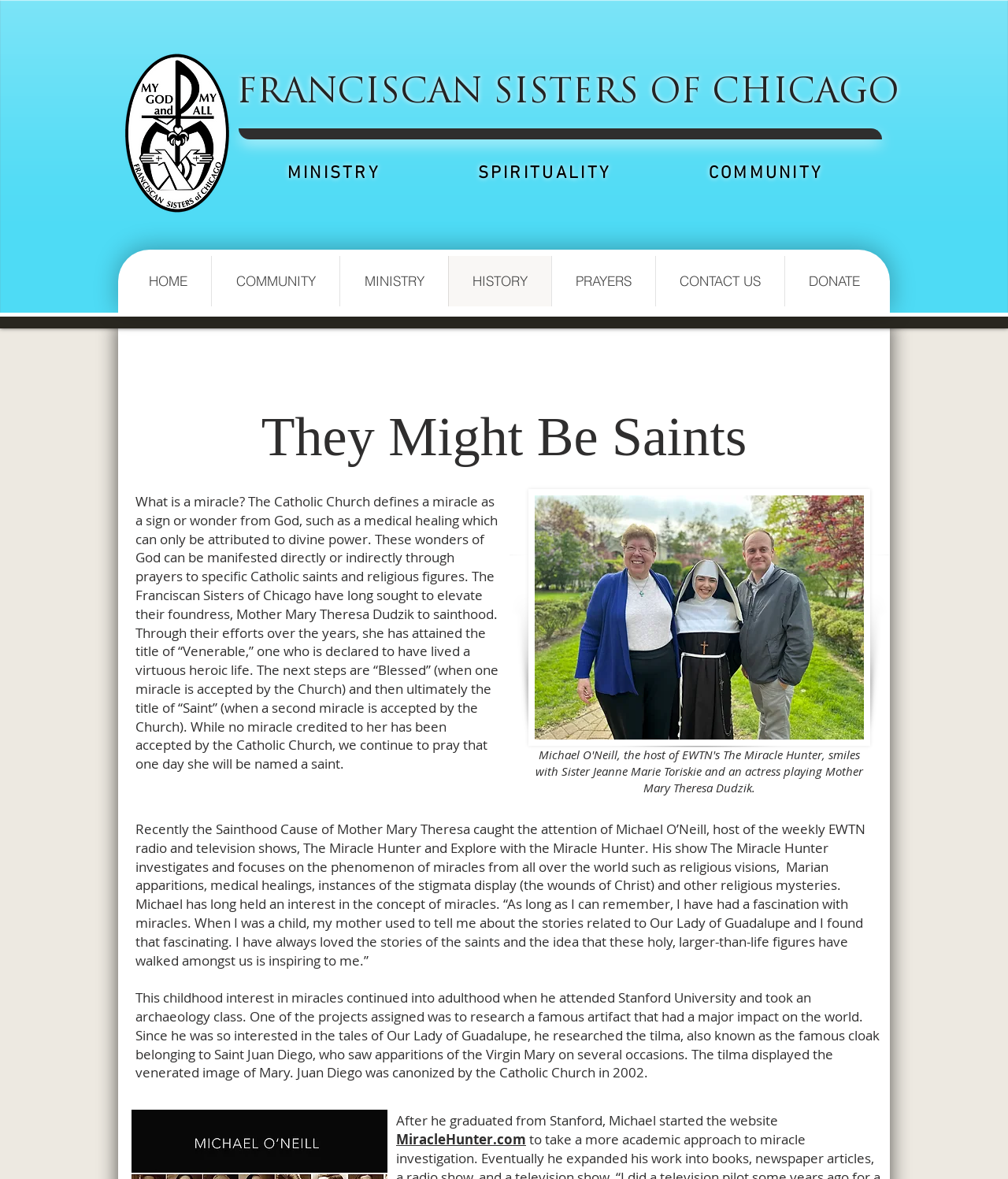What is the logo on the top left?
Answer with a single word or phrase, using the screenshot for reference.

fsc-logo-overlay